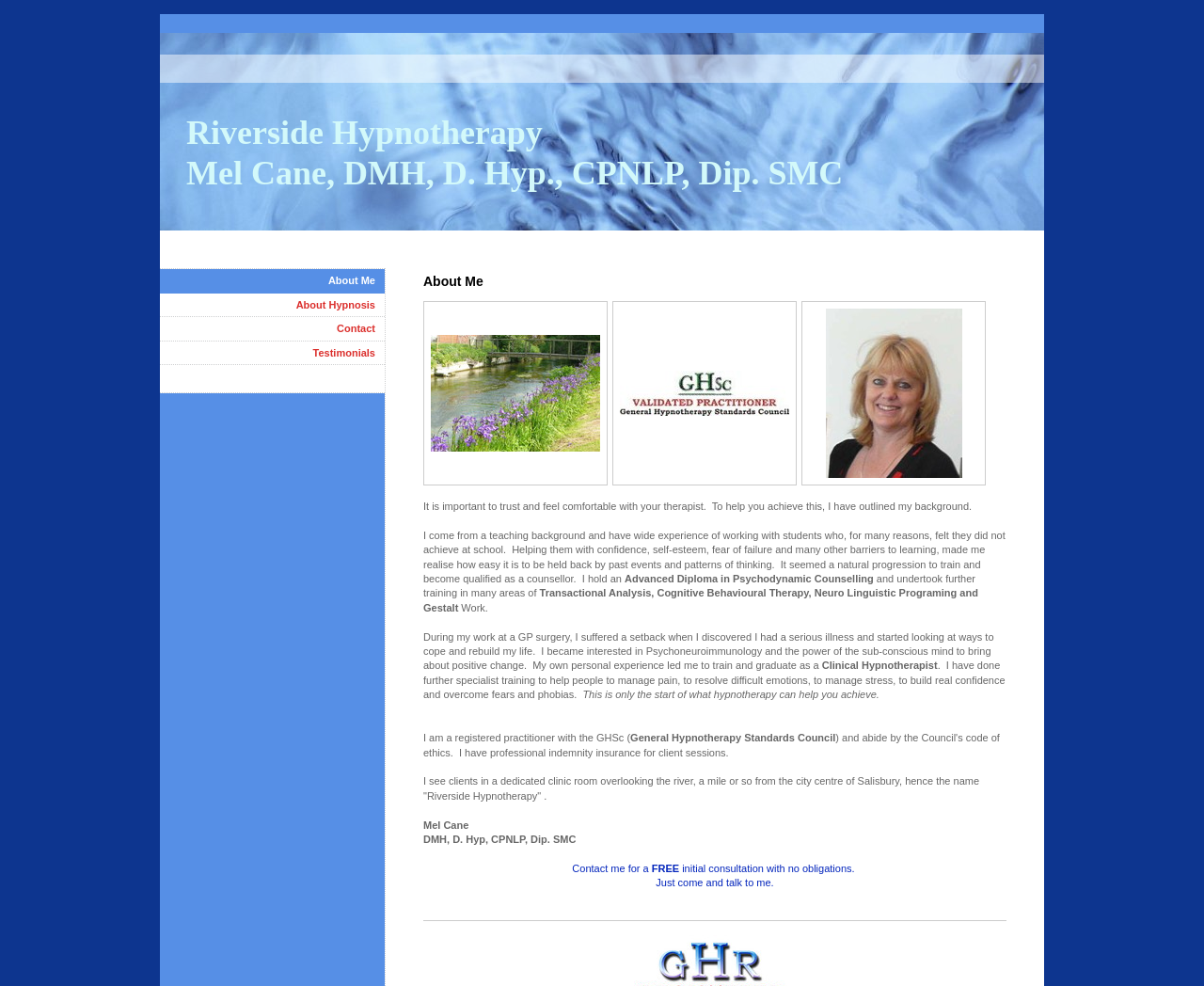What is Mel Cane's background?
Provide a one-word or short-phrase answer based on the image.

Teaching